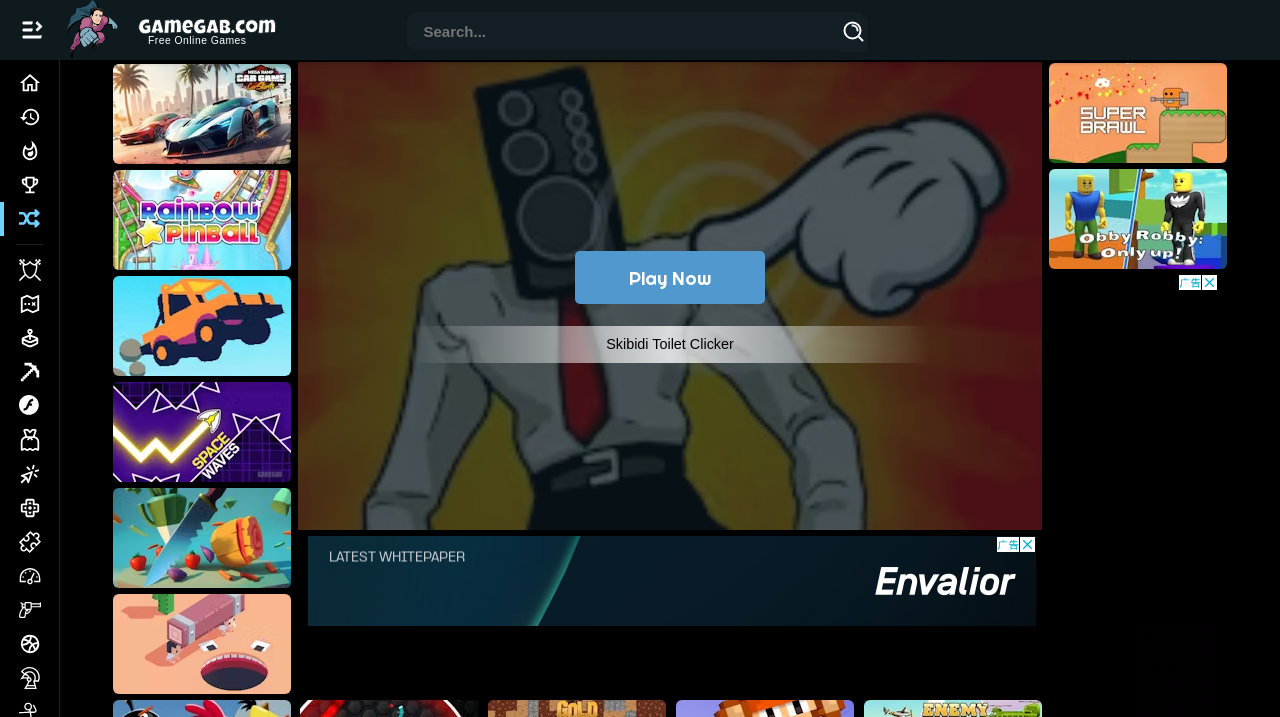Generate a comprehensive description of the webpage content.

The webpage is a game portal featuring a prominent game, Skibidi Toilet Clicker, with a playful and colorful design. At the top left corner, there is a navigation menu with a button to open or close it. Next to the menu, there is a logo image of Gamegab, and a text "Free Online Games" is displayed.

On the top right side, there is a search bar with a combobox and a search button. Below the search bar, there are several links to different game categories, such as Action, Adventure, Arcade, and more, each accompanied by a small icon.

The main content of the page is focused on the Skibidi Toilet Clicker game, with a large image of the game and a "Play Now" button. Below the game image, there is a section featuring other games, with five games displayed in a row, each with a thumbnail image and a brief title. The games are arranged in a grid layout, with more games available below.

On the right side of the page, there is a large advertisement iframe. At the bottom of the page, there are more game links, with a similar layout to the ones above.

Overall, the webpage is designed to showcase the Skibidi Toilet Clicker game and provide easy access to other games in various categories.